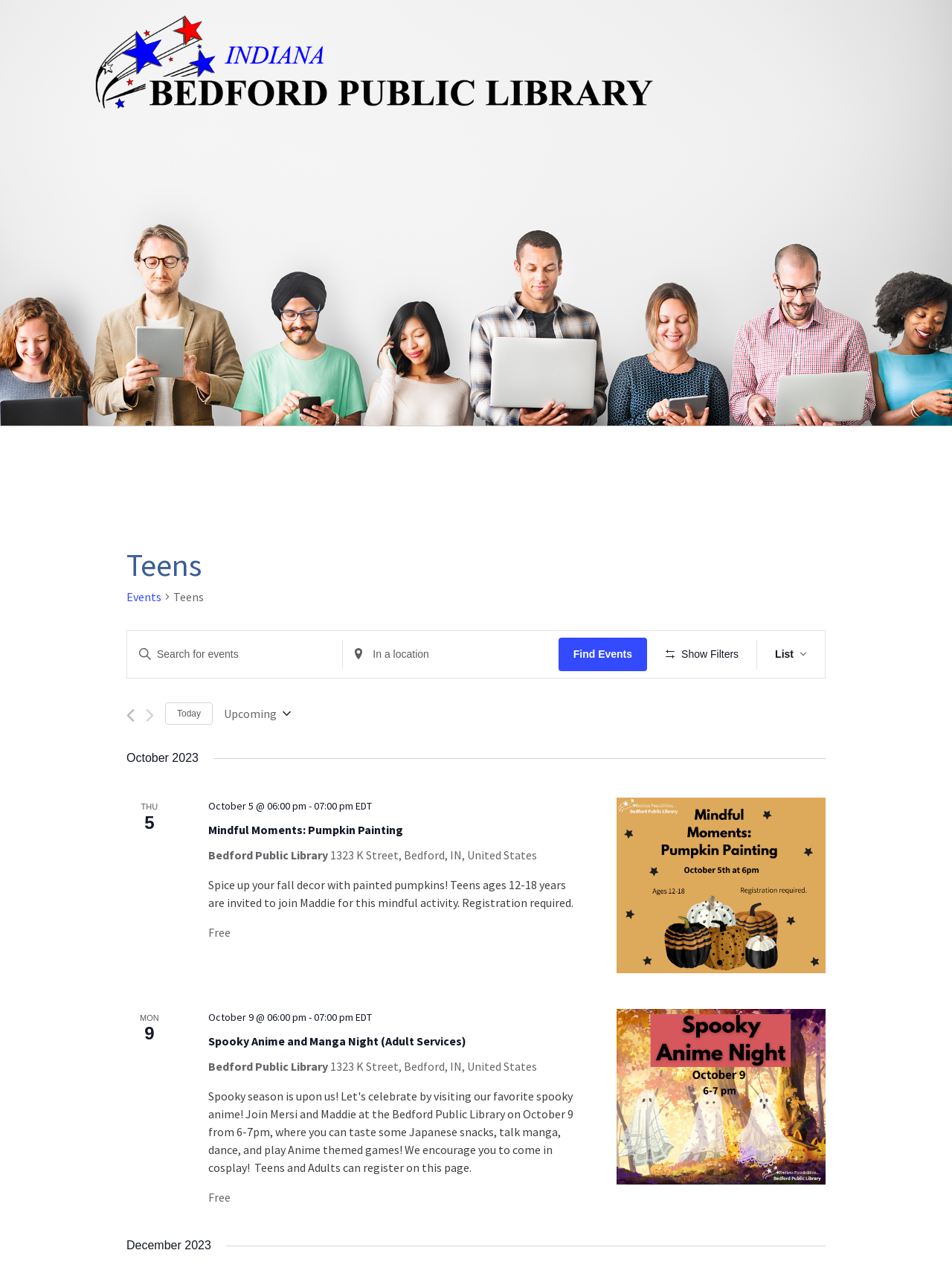What is the title of the first event?
Using the image as a reference, give a one-word or short phrase answer.

Mindful Moments: Pumpkin Painting